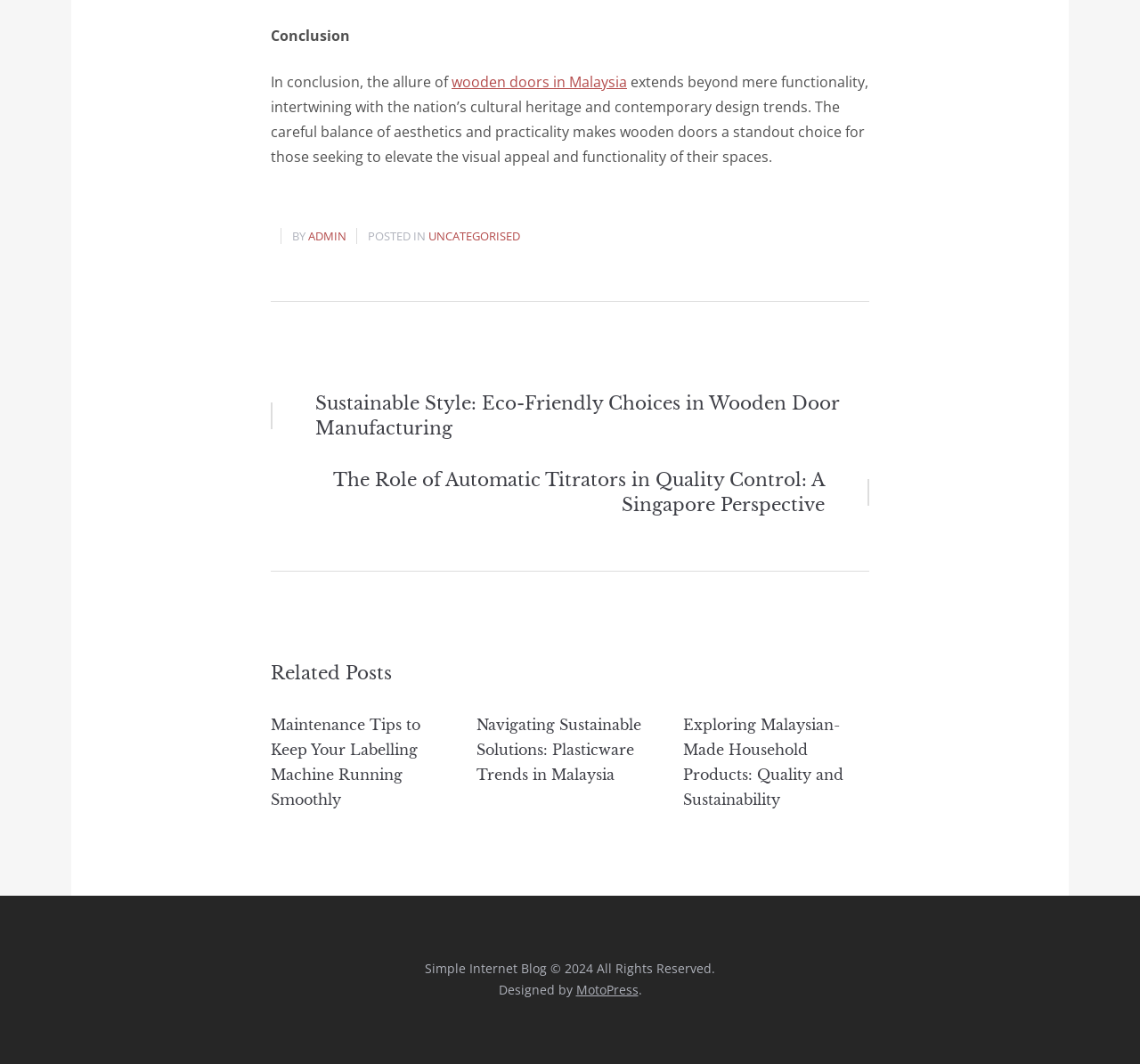What is the topic of the current post?
Please answer the question with a detailed and comprehensive explanation.

The topic of the current post can be inferred from the text 'In conclusion, the allure of wooden doors in Malaysia' which suggests that the post is about wooden doors in Malaysia.